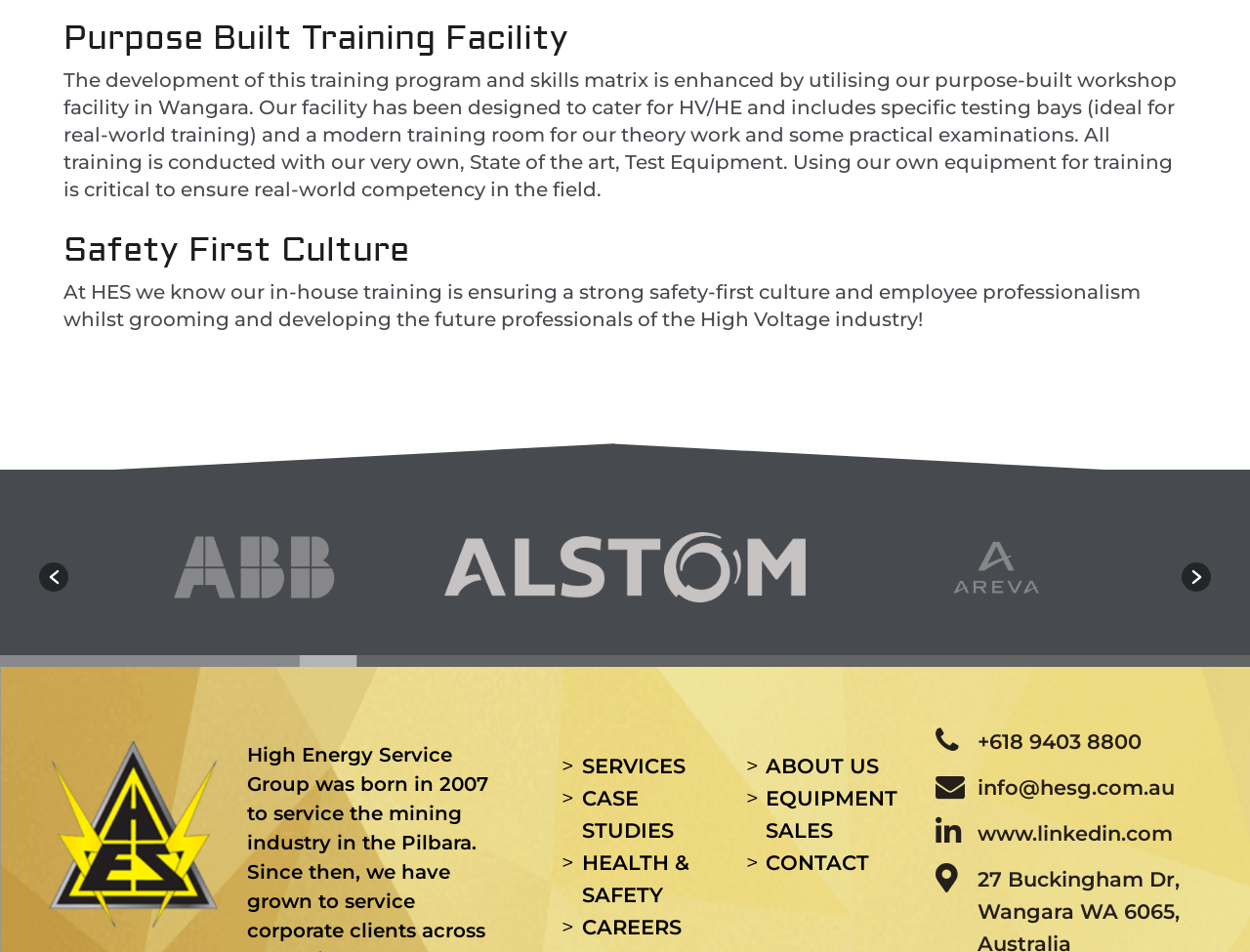What is the culture emphasized by HES?
Please give a detailed and thorough answer to the question, covering all relevant points.

According to the StaticText element with ID 240, HES emphasizes a safety-first culture and employee professionalism in the High Voltage industry.